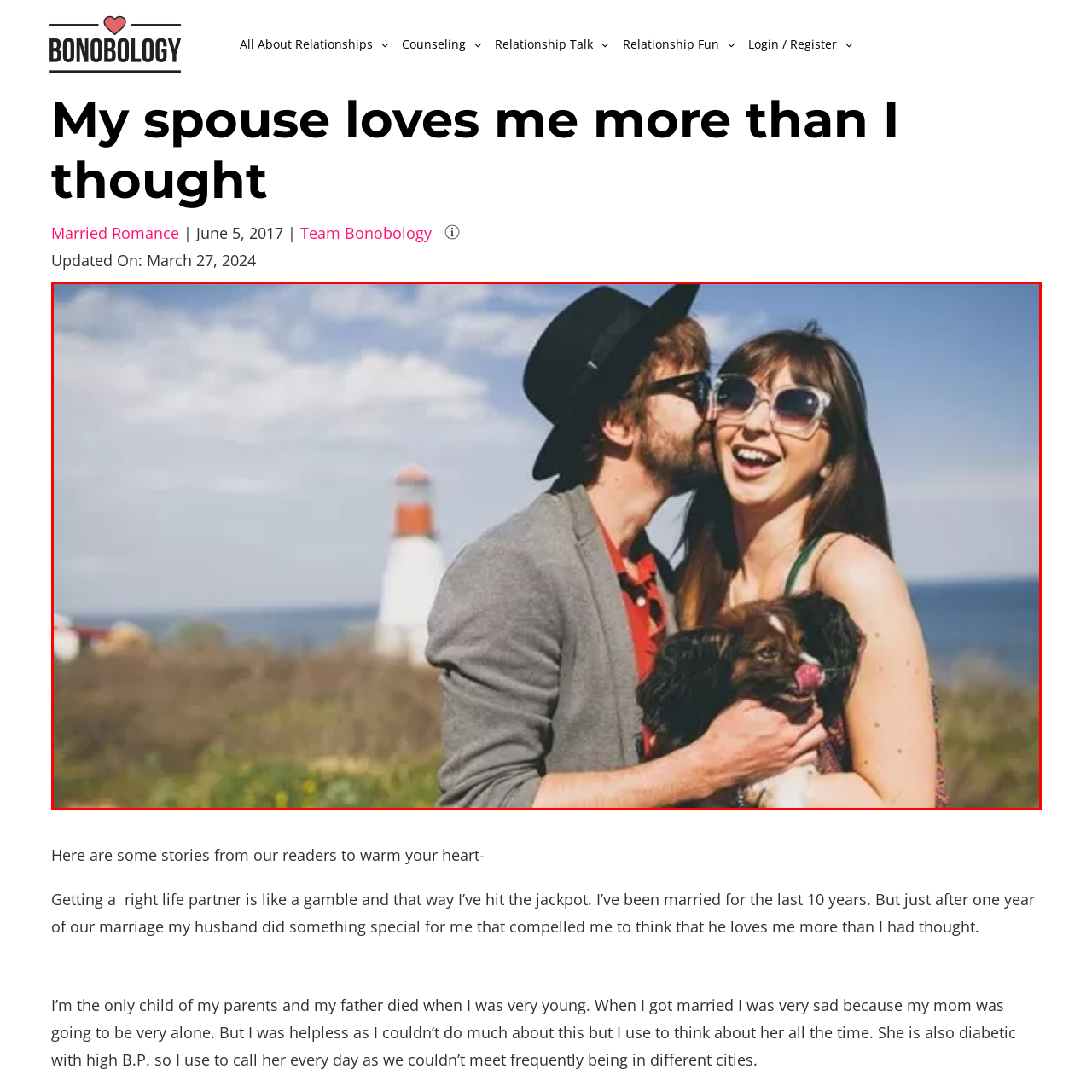Give a detailed account of the picture within the red bounded area.

The image captures a joyful moment between a couple embracing each other while holding a small dog. The man, wearing a stylish hat and sunglasses, leans in to kiss the woman, who is laughing and enjoying the moment. She sports sunglasses and has long hair that cascades over her shoulders. Behind them, a picturesque seascape is visible, featuring a charming lighthouse with a red top, surrounded by greenery, hinting at a day out in nature. The scene exudes warmth and affection, reflecting a strong bond between the couple and their pet in a beautiful setting.